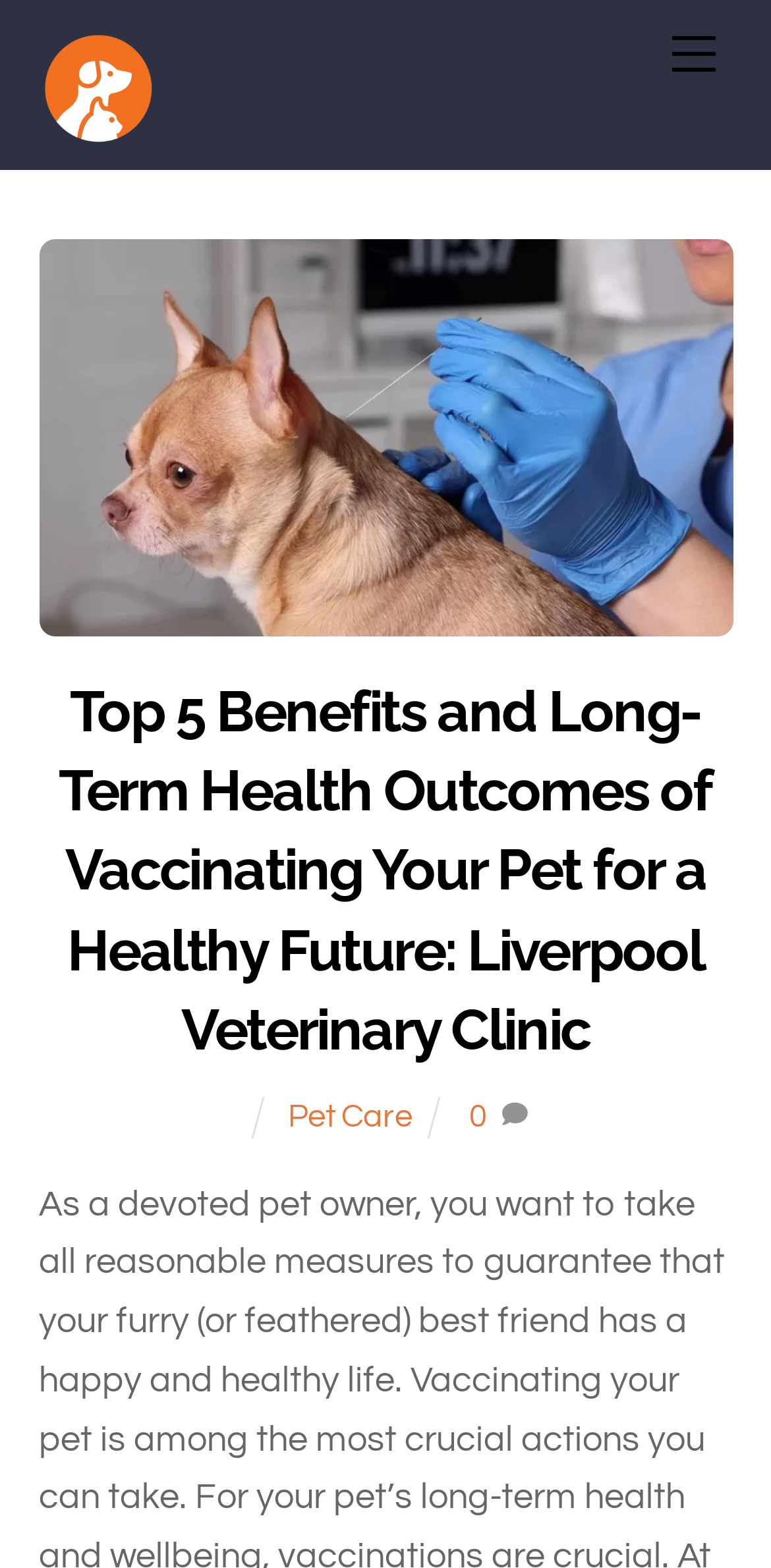How many links are there in the main navigation menu?
Using the picture, provide a one-word or short phrase answer.

3